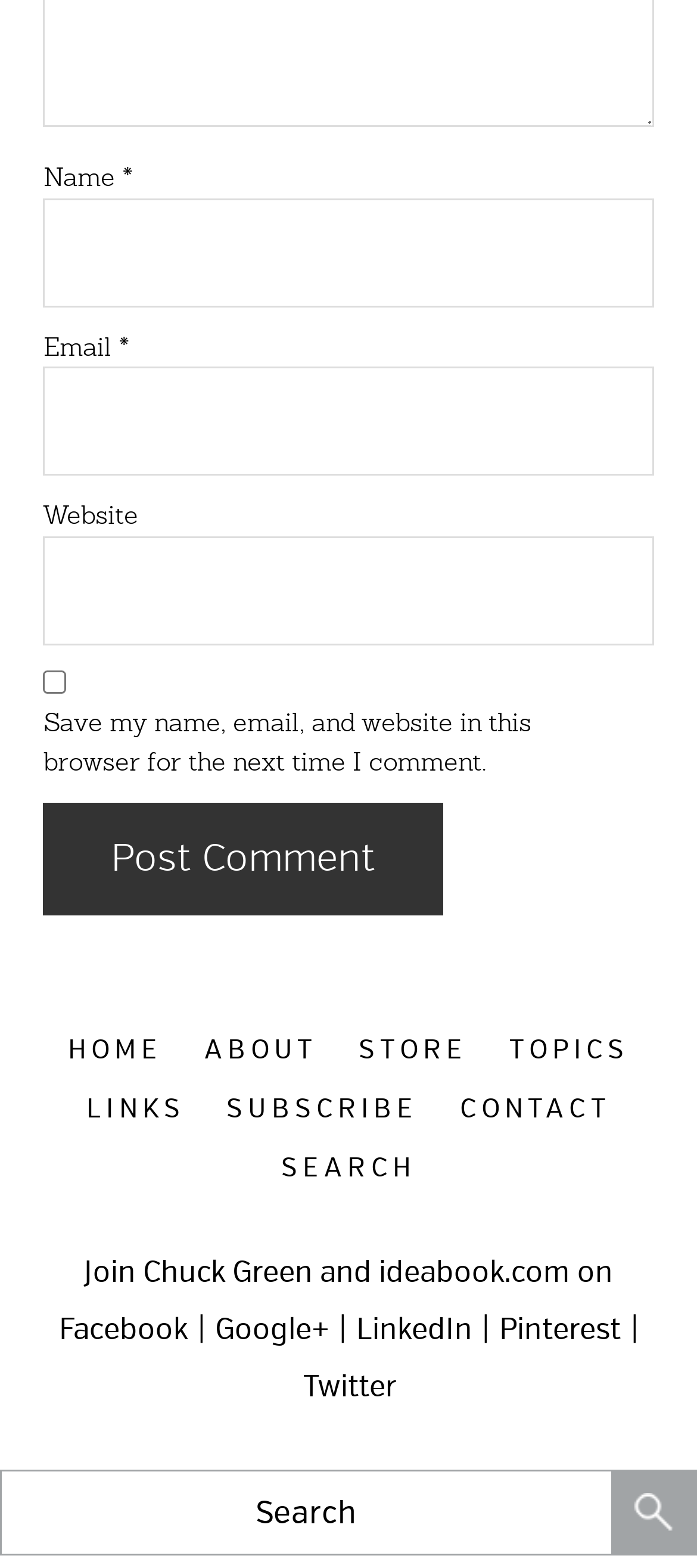What is the purpose of the button at the bottom of the page?
Look at the screenshot and give a one-word or phrase answer.

Search